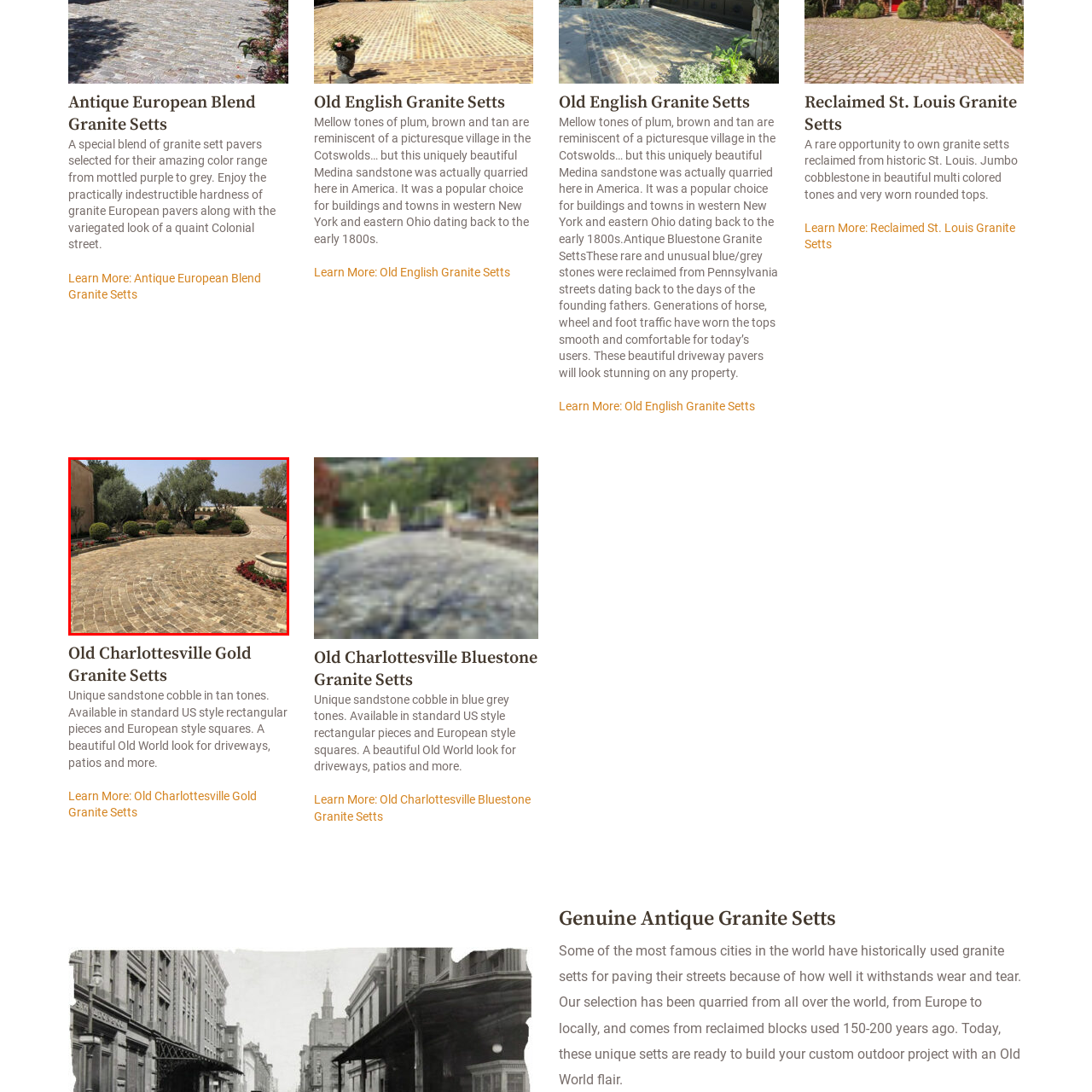Analyze the content inside the red-marked area, What is the shape of the pattern exhibited by the cobblestones? Answer using only one word or a concise phrase.

Circular